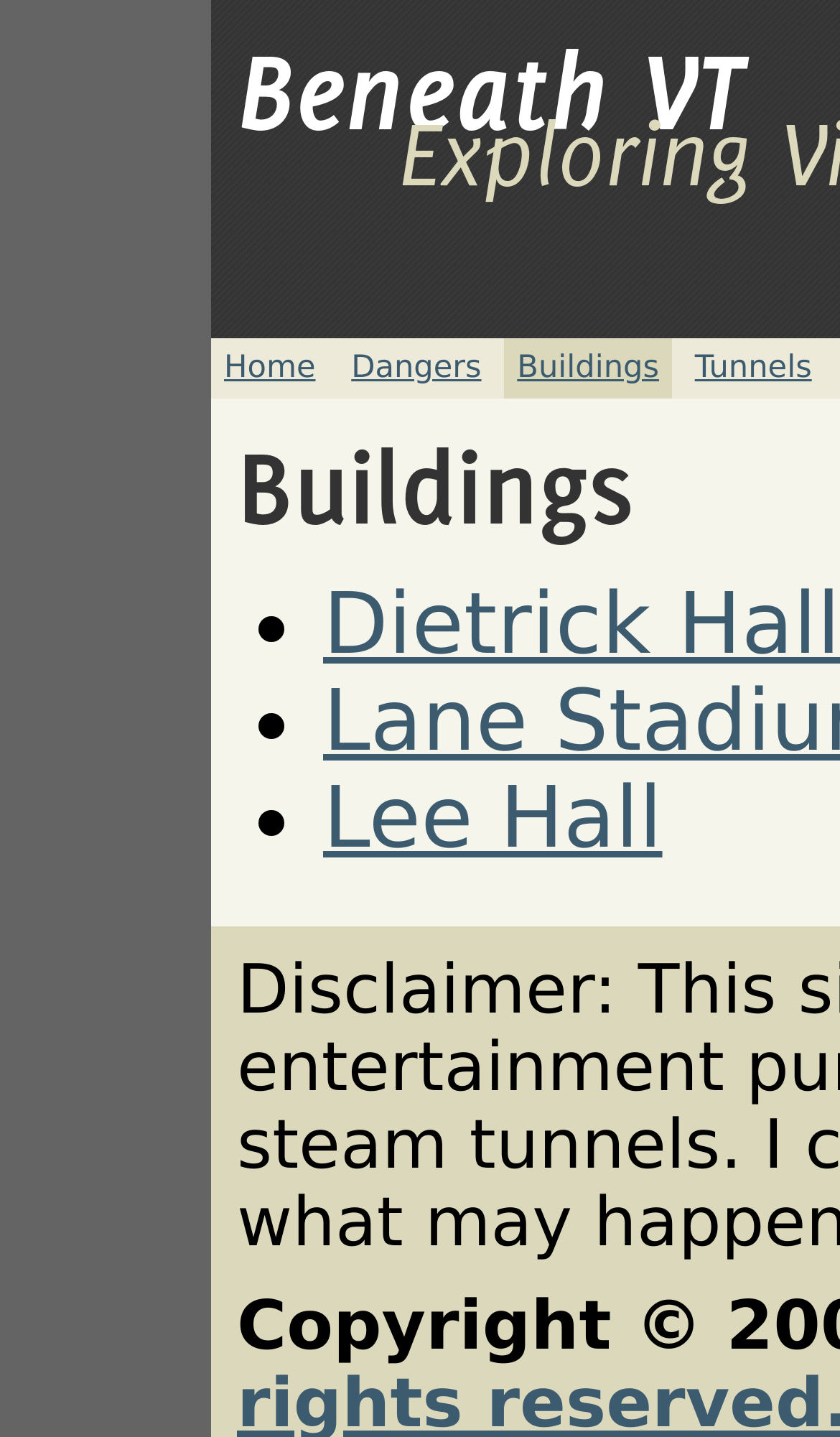Create a detailed narrative describing the layout and content of the webpage.

The webpage is about exploring the steam tunnels beneath the Virginia Tech campus. At the top, there is a title "Buildings – Beneath VT – Exploring Virginia Tech's steam tunnels and beyond". Below the title, there are four navigation links: "Home", "Dangers", "Buildings", and "Tunnels", which are aligned horizontally and take up about a quarter of the page's height. 

Below the navigation links, there are three bullet points, indicated by list markers '•', which are aligned vertically and positioned to the left. To the right of the bullet points, there is a link "Lee Hall", which is likely a specific building related to the steam tunnels. The link is positioned slightly below the middle of the page.